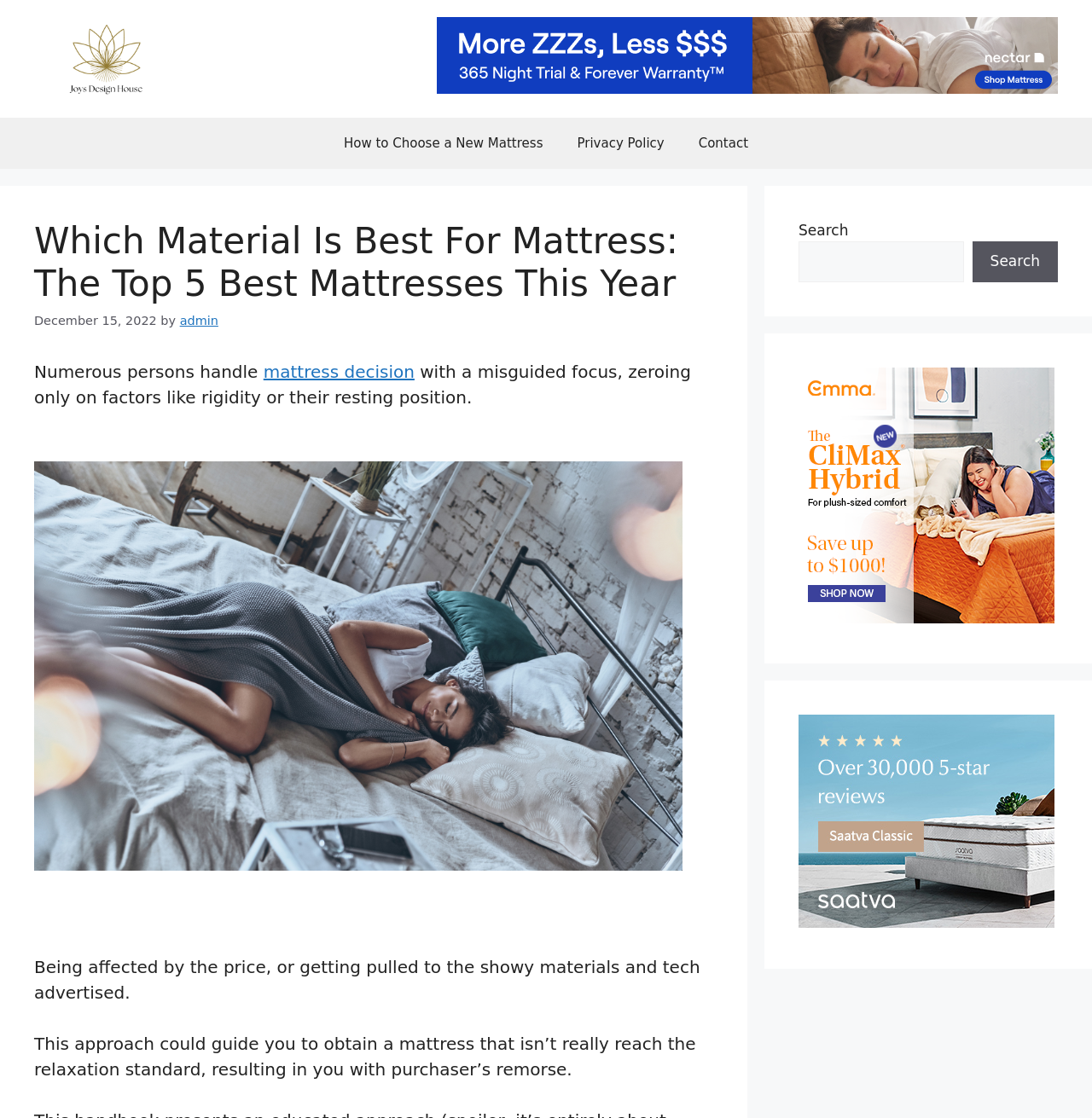Identify the bounding box coordinates of the section that should be clicked to achieve the task described: "Click on the Contact link".

[0.624, 0.105, 0.701, 0.151]